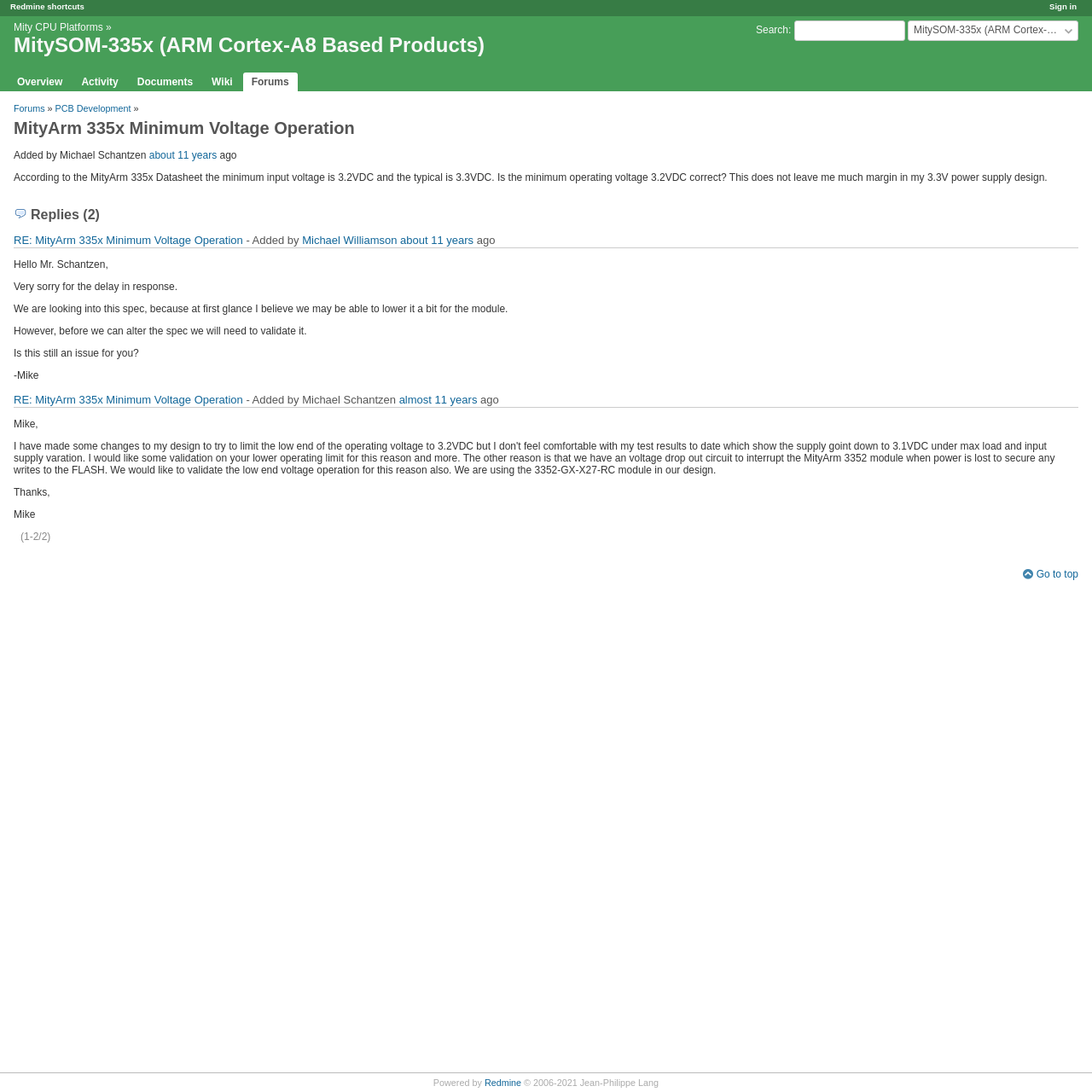Determine the bounding box for the UI element as described: "Redmine shortcuts". The coordinates should be represented as four float numbers between 0 and 1, formatted as [left, top, right, bottom].

[0.009, 0.002, 0.077, 0.01]